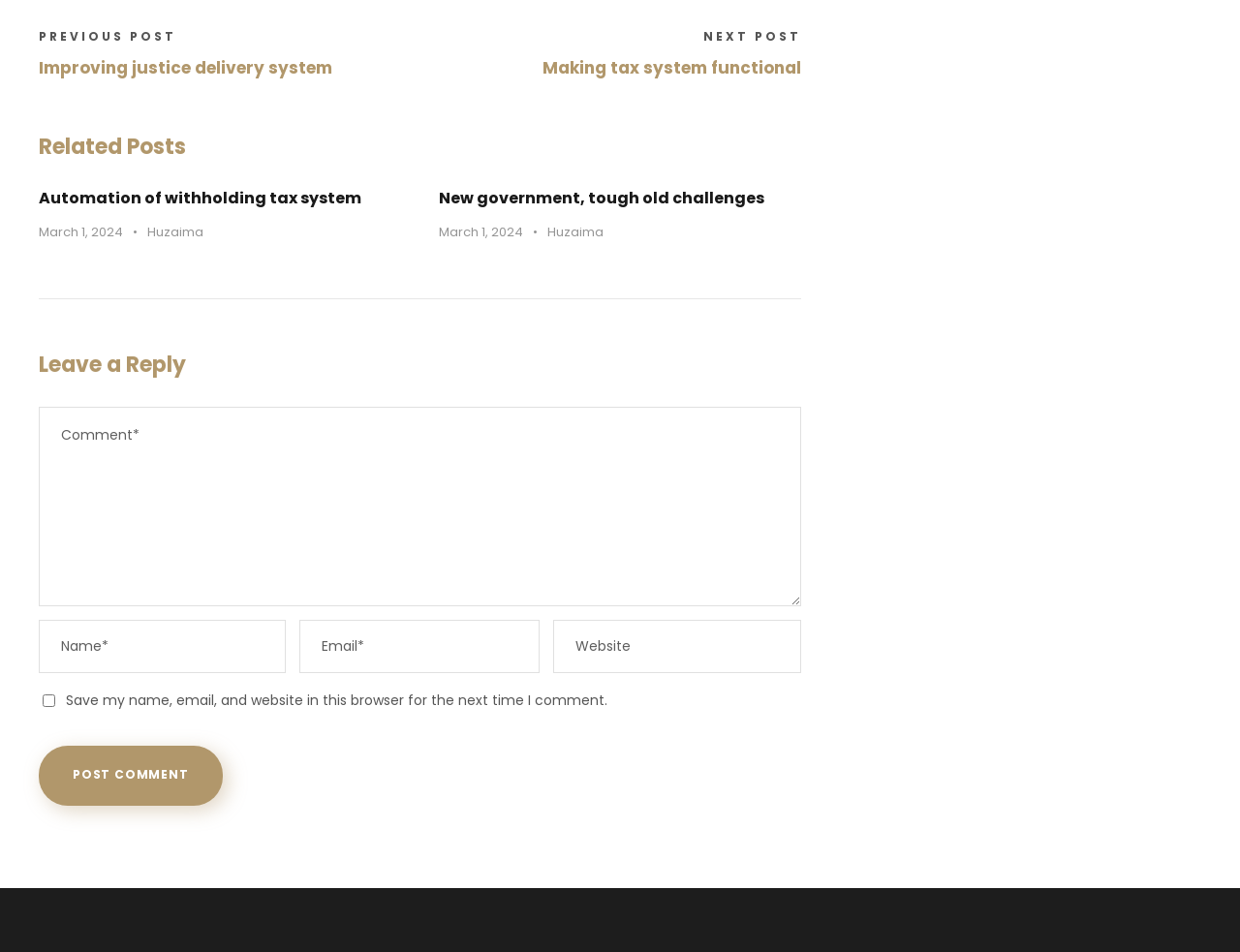Please find the bounding box coordinates of the element that you should click to achieve the following instruction: "Enter a comment in the 'Comment*' textbox". The coordinates should be presented as four float numbers between 0 and 1: [left, top, right, bottom].

[0.031, 0.428, 0.646, 0.637]